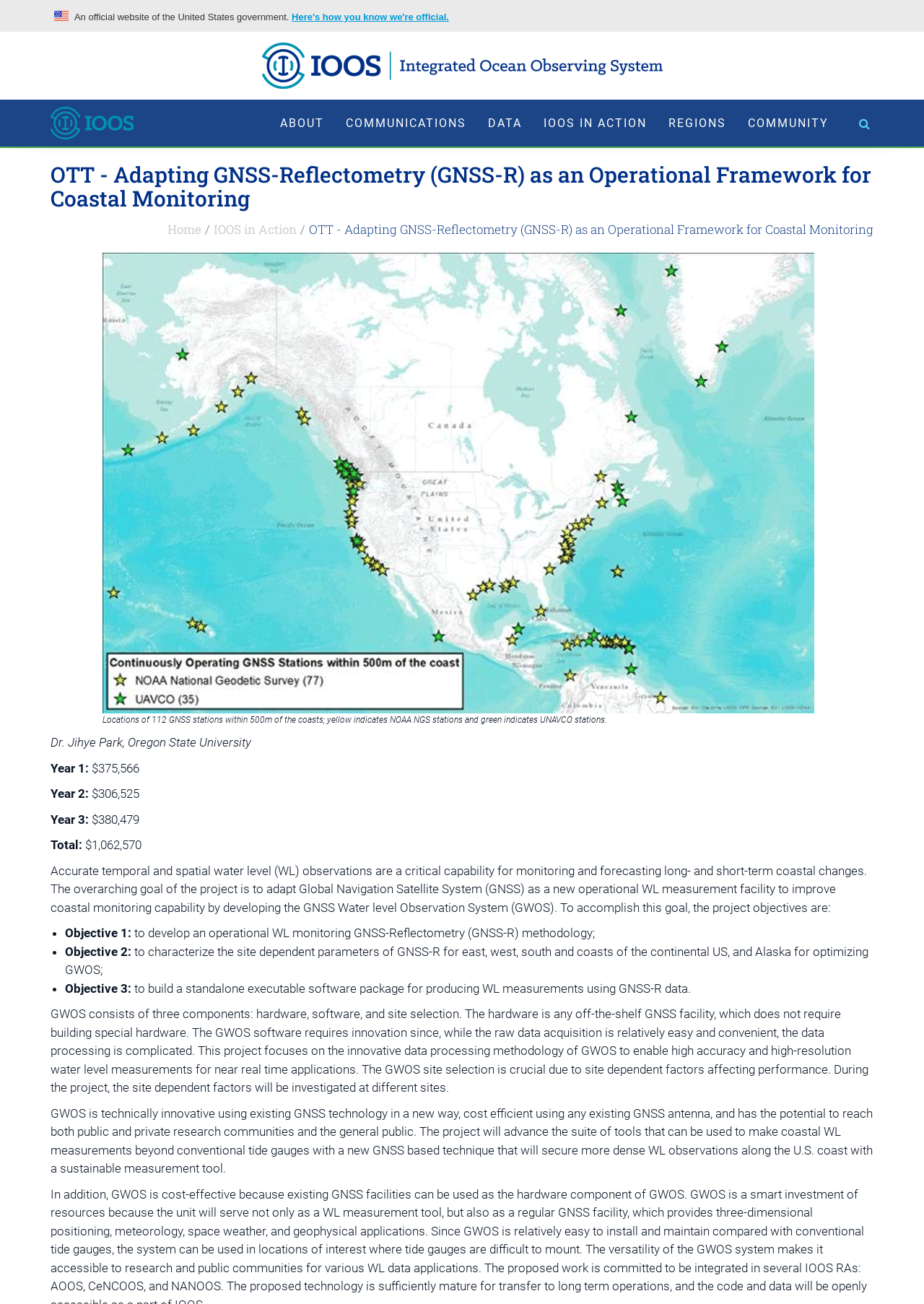Please provide the bounding box coordinates for the UI element as described: "Community". The coordinates must be four floats between 0 and 1, represented as [left, top, right, bottom].

[0.798, 0.076, 0.909, 0.112]